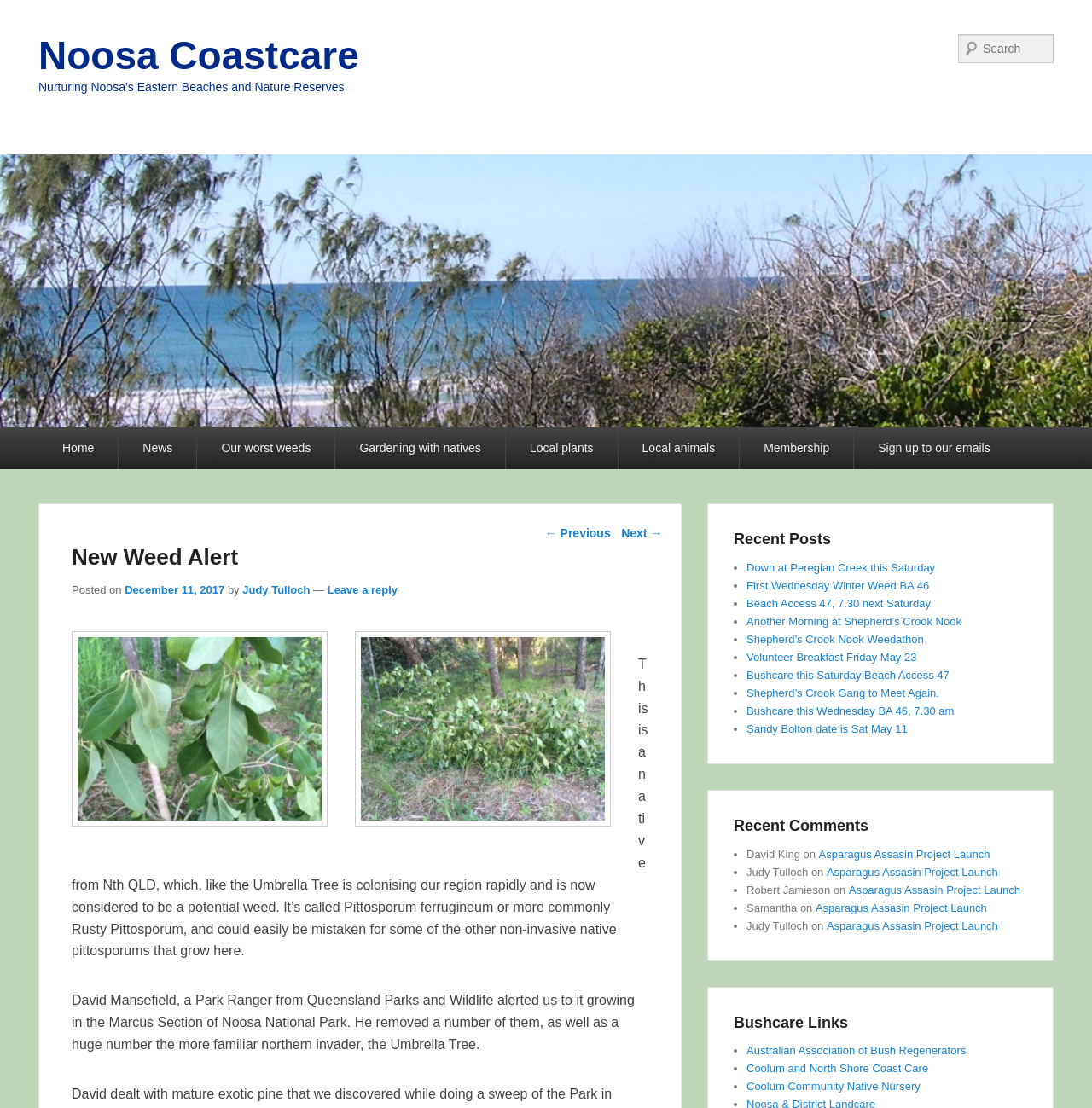Determine the bounding box coordinates of the element's region needed to click to follow the instruction: "Click on the link to Fiqh – Islamic Jurisprudence". Provide these coordinates as four float numbers between 0 and 1, formatted as [left, top, right, bottom].

None